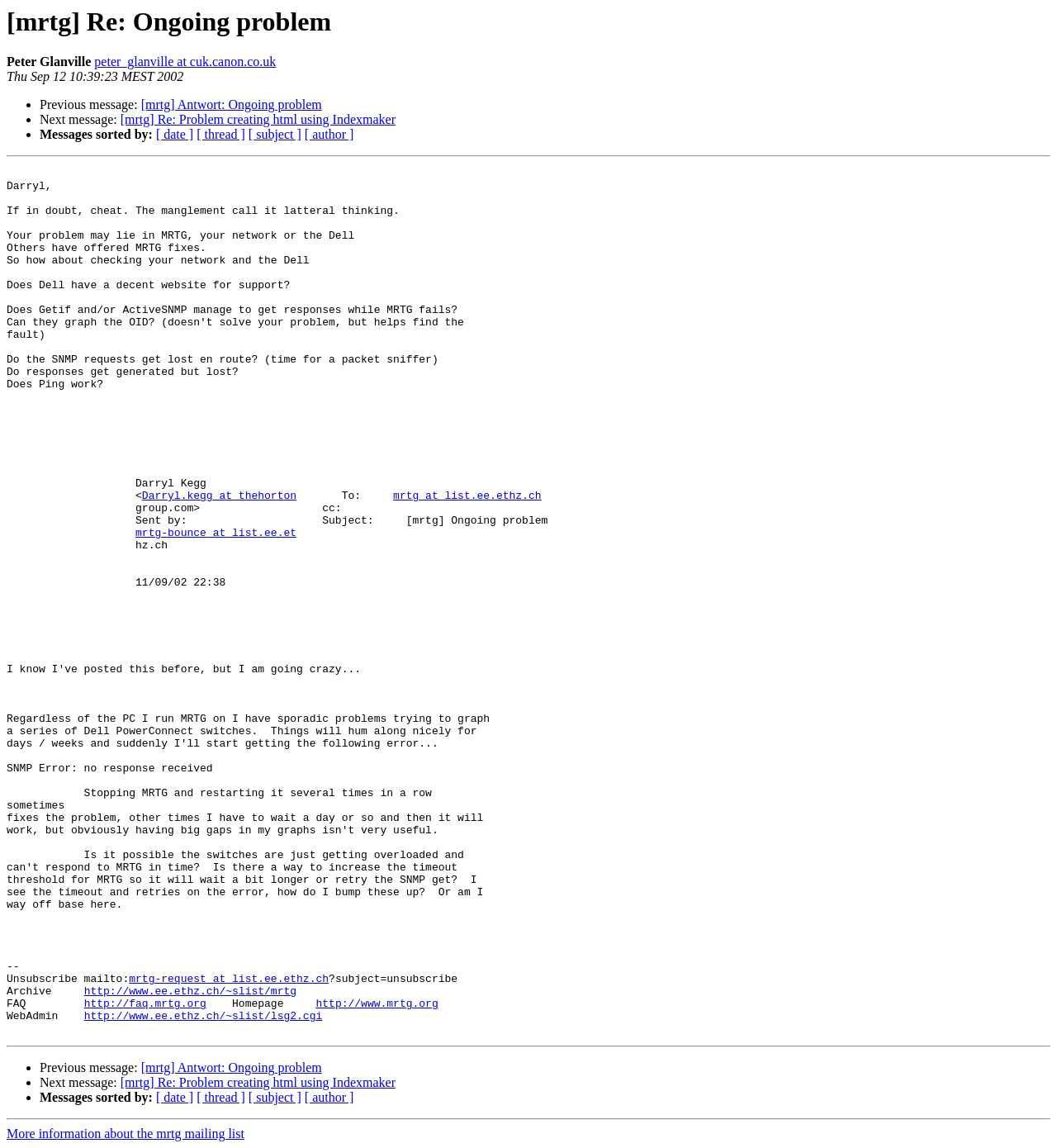Please specify the bounding box coordinates of the clickable region to carry out the following instruction: "Reply to the thread". The coordinates should be four float numbers between 0 and 1, in the format [left, top, right, bottom].

[0.133, 0.085, 0.304, 0.097]